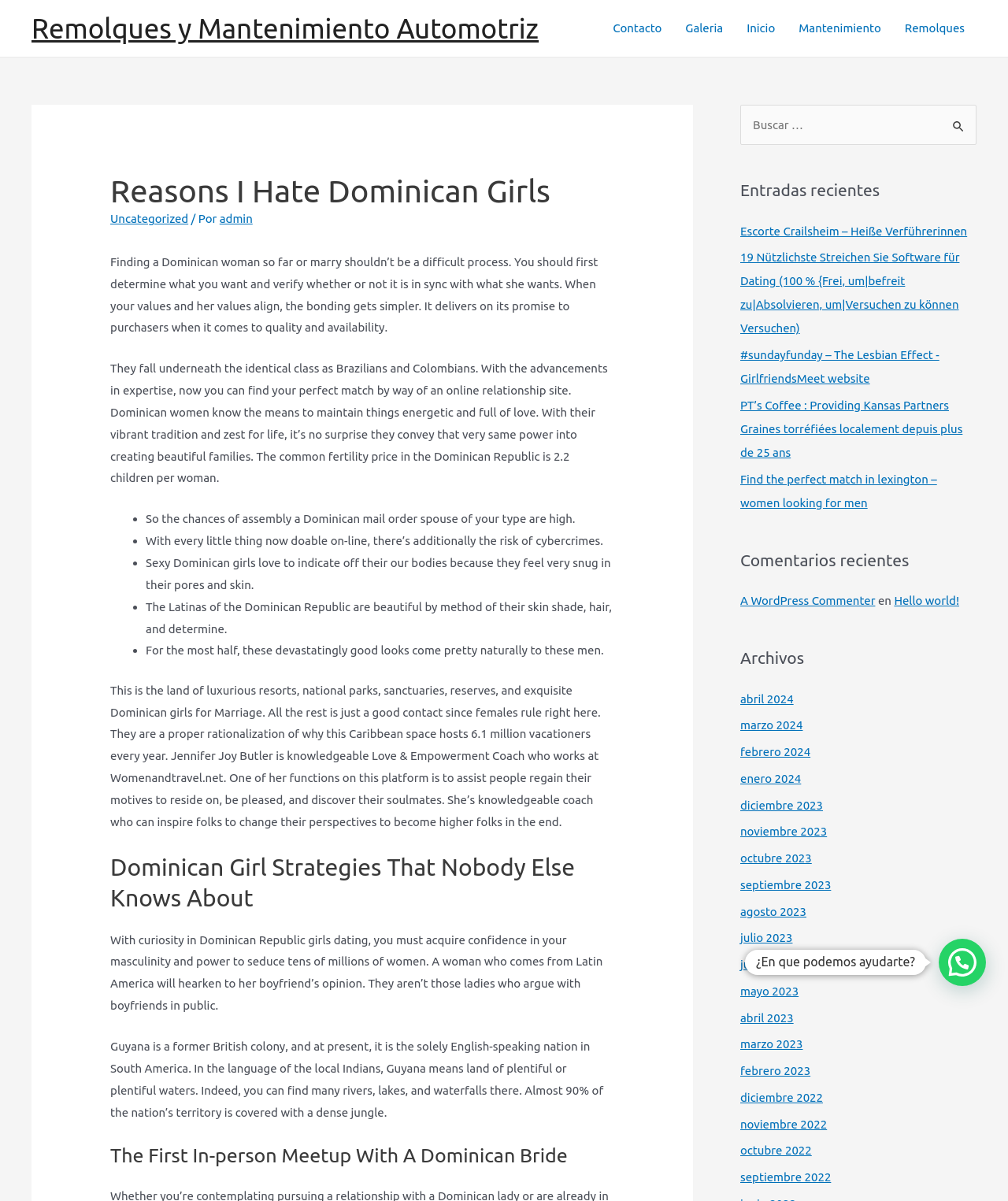What is the purpose of the website? Based on the image, give a response in one word or a short phrase.

Find a Dominican woman